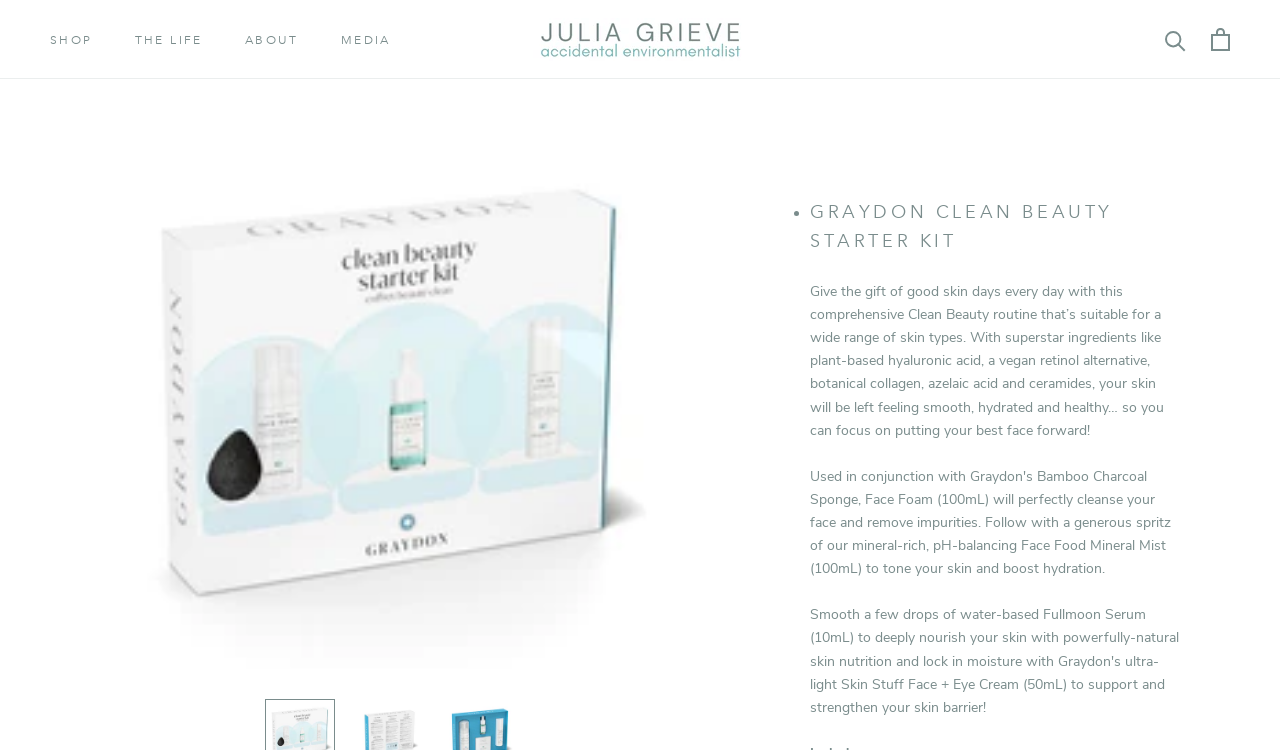What is the name of the person in the image?
Please provide a comprehensive answer based on the contents of the image.

I found the answer by looking at the image element with the bounding box coordinates [0.416, 0.024, 0.584, 0.081] and its corresponding OCR text 'Julia Grieve'.